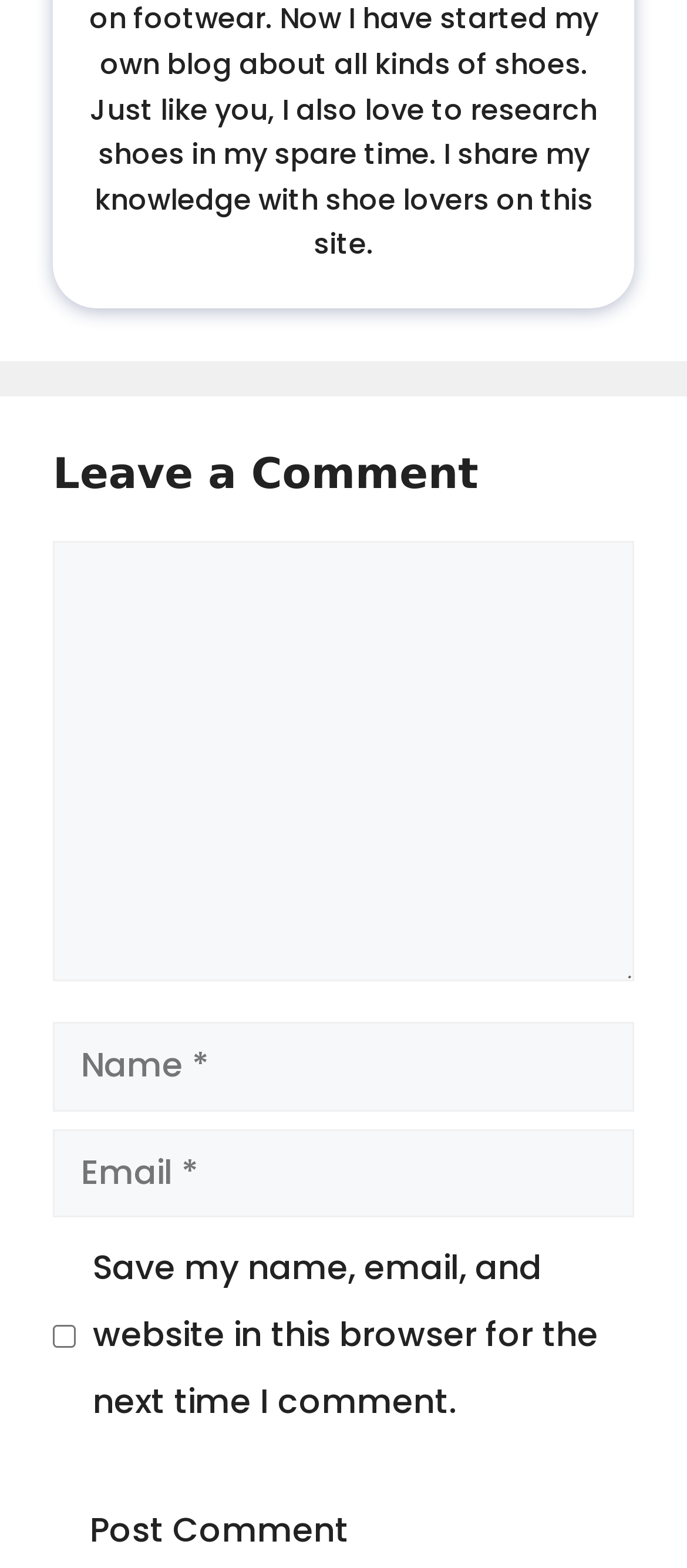What is the label of the third text box?
Answer briefly with a single word or phrase based on the image.

Email